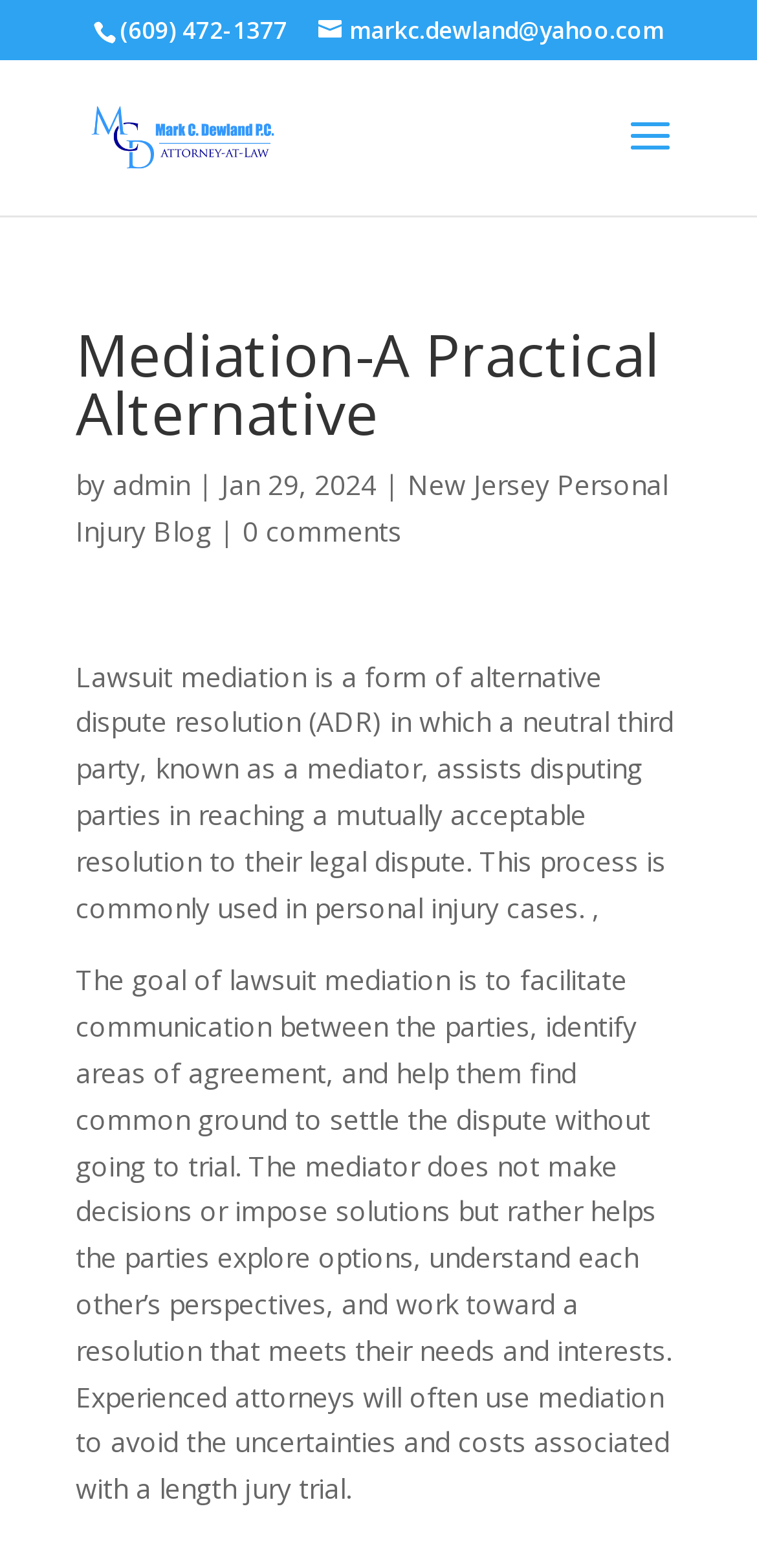Can you find and provide the main heading text of this webpage?

Mediation-A Practical Alternative